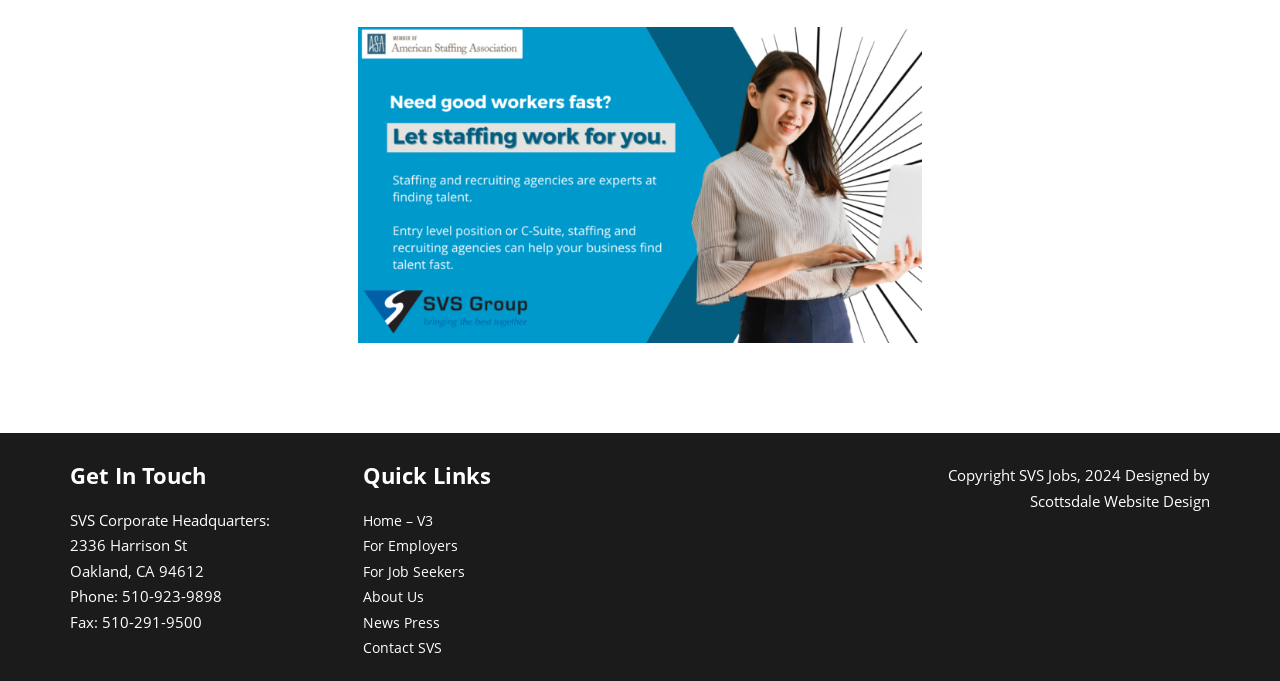Given the element description For Employers, specify the bounding box coordinates of the corresponding UI element in the format (top-left x, top-left y, bottom-right x, bottom-right y). All values must be between 0 and 1.

[0.283, 0.787, 0.357, 0.815]